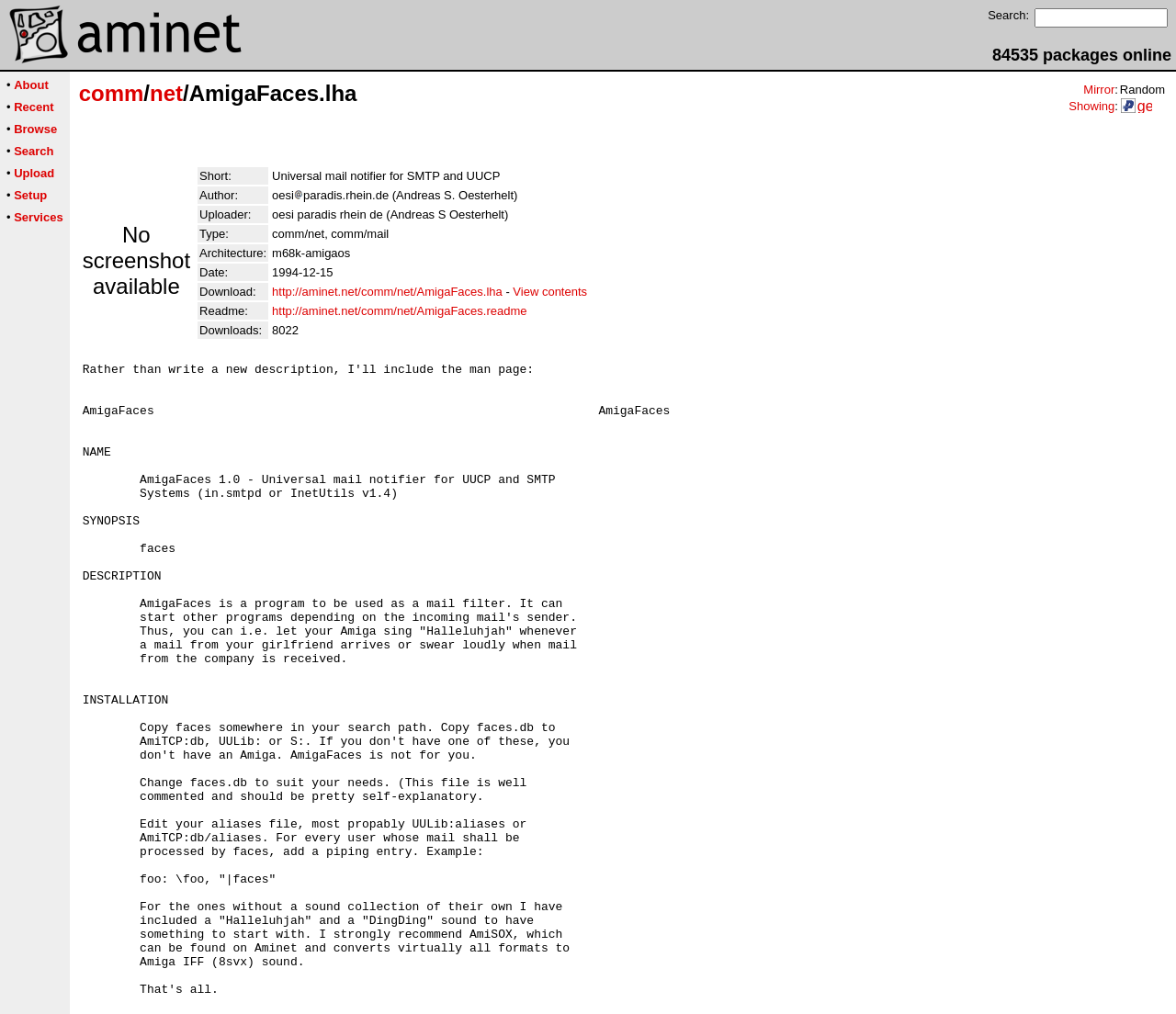What is the name of the package?
Please provide a comprehensive answer based on the information in the image.

The name of the package can be found in the heading element on the webpage, which is 'comm/net/AmigaFaces.lha'.